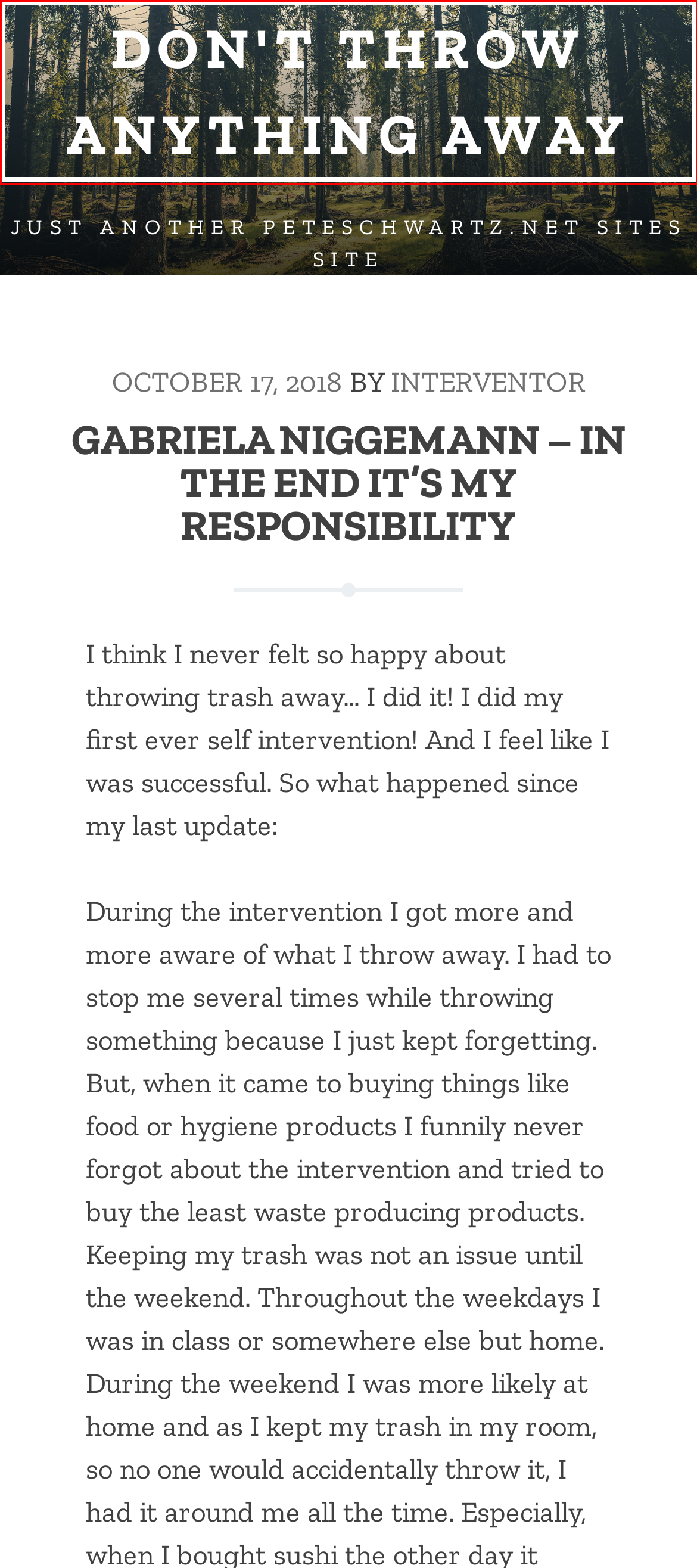You are given a screenshot of a webpage with a red rectangle bounding box around an element. Choose the best webpage description that matches the page after clicking the element in the bounding box. Here are the candidates:
A. interventor – Don't Throw Anything Away
B. October 2018 – Don't Throw Anything Away
C. November 2018 – Don't Throw Anything Away
D. December 2018 – Don't Throw Anything Away
E. Kaylee O’Brien-Final Summary – Don't Throw Anything Away
F. October 2019 – Don't Throw Anything Away
G. Don't Throw Anything Away – Just another peteschwartz.net Sites site
H. Uncategorized – Don't Throw Anything Away

G